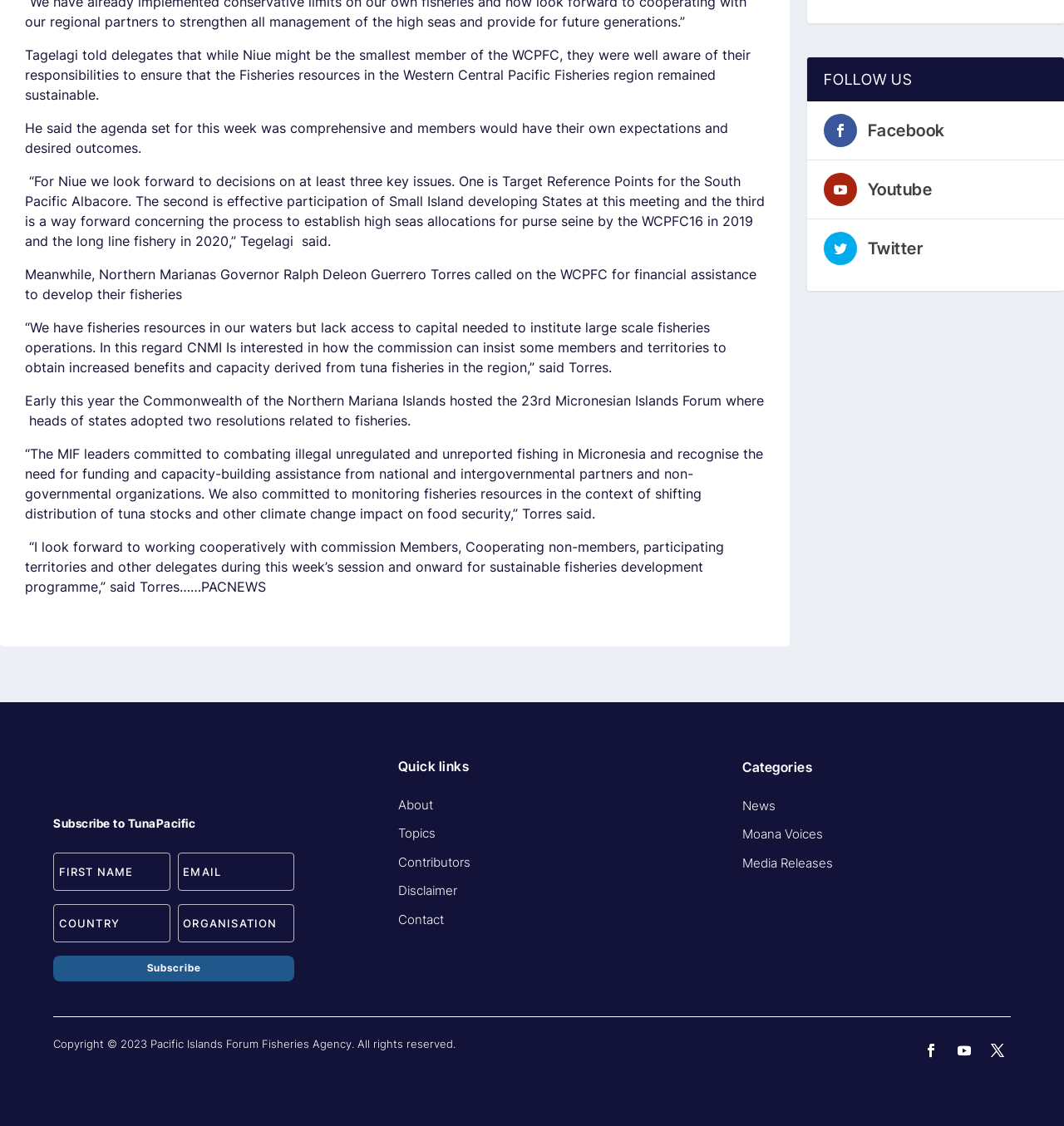Find the bounding box of the web element that fits this description: "parent_node: Facebook".

[0.774, 0.101, 0.805, 0.131]